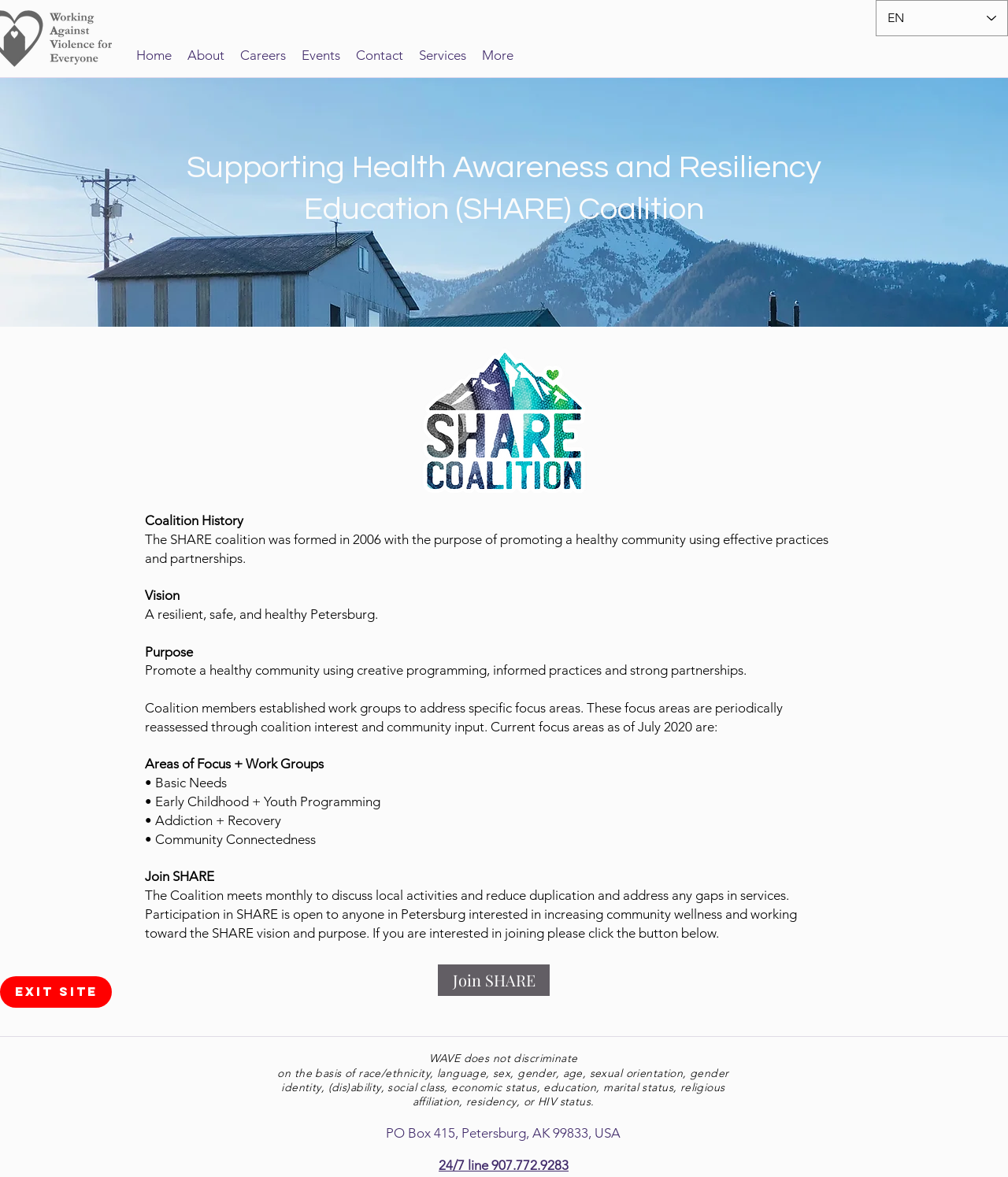Determine the bounding box coordinates of the clickable element to achieve the following action: 'Join the SHARE coalition'. Provide the coordinates as four float values between 0 and 1, formatted as [left, top, right, bottom].

[0.434, 0.82, 0.545, 0.846]